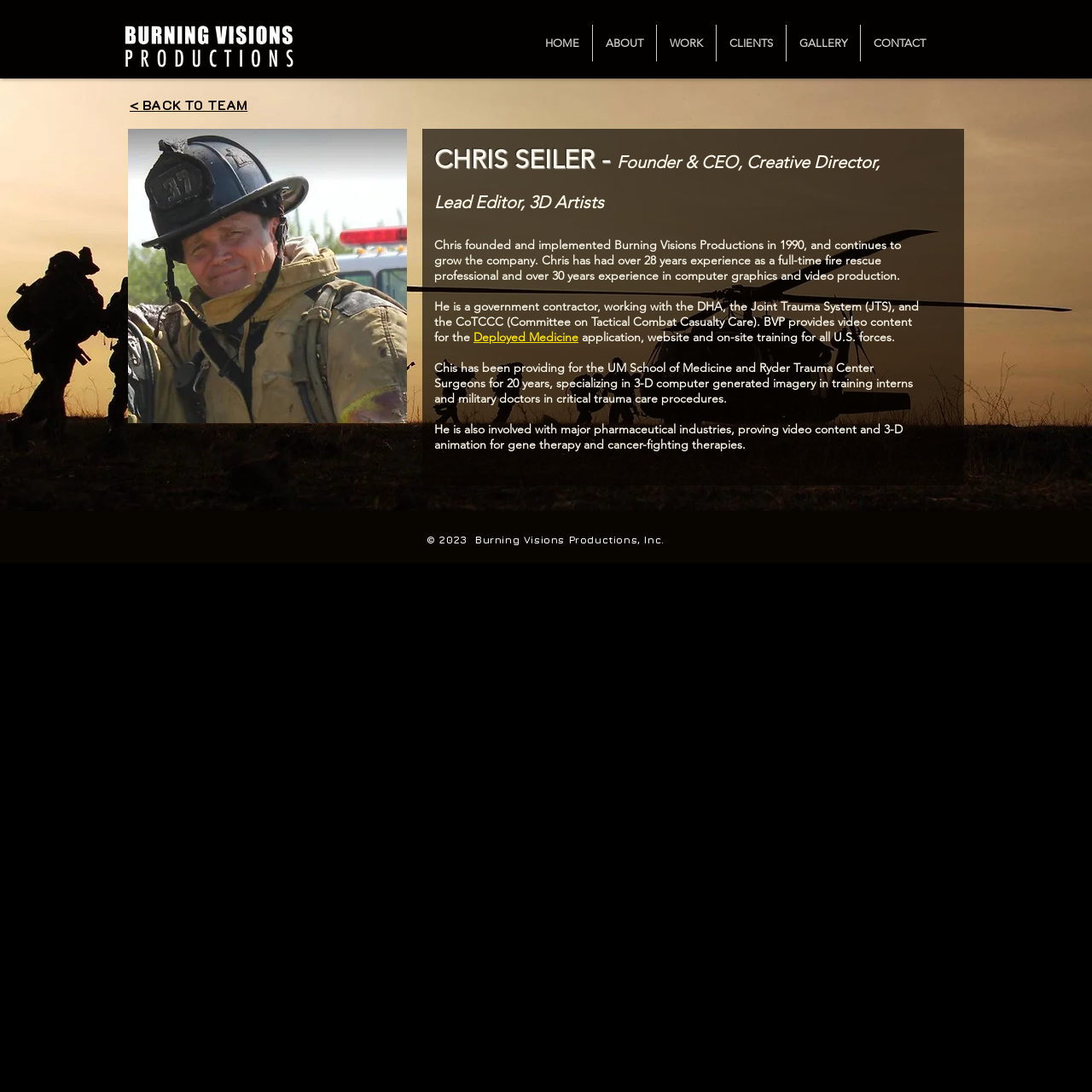Review the image closely and give a comprehensive answer to the question: What is the name of the person described on this webpage?

The webpage has a heading that says 'CHRIS SEILER - Founder & CEO, Creative Director, Lead Editor, 3D Artists', which indicates that the person being described is Chris Seiler.